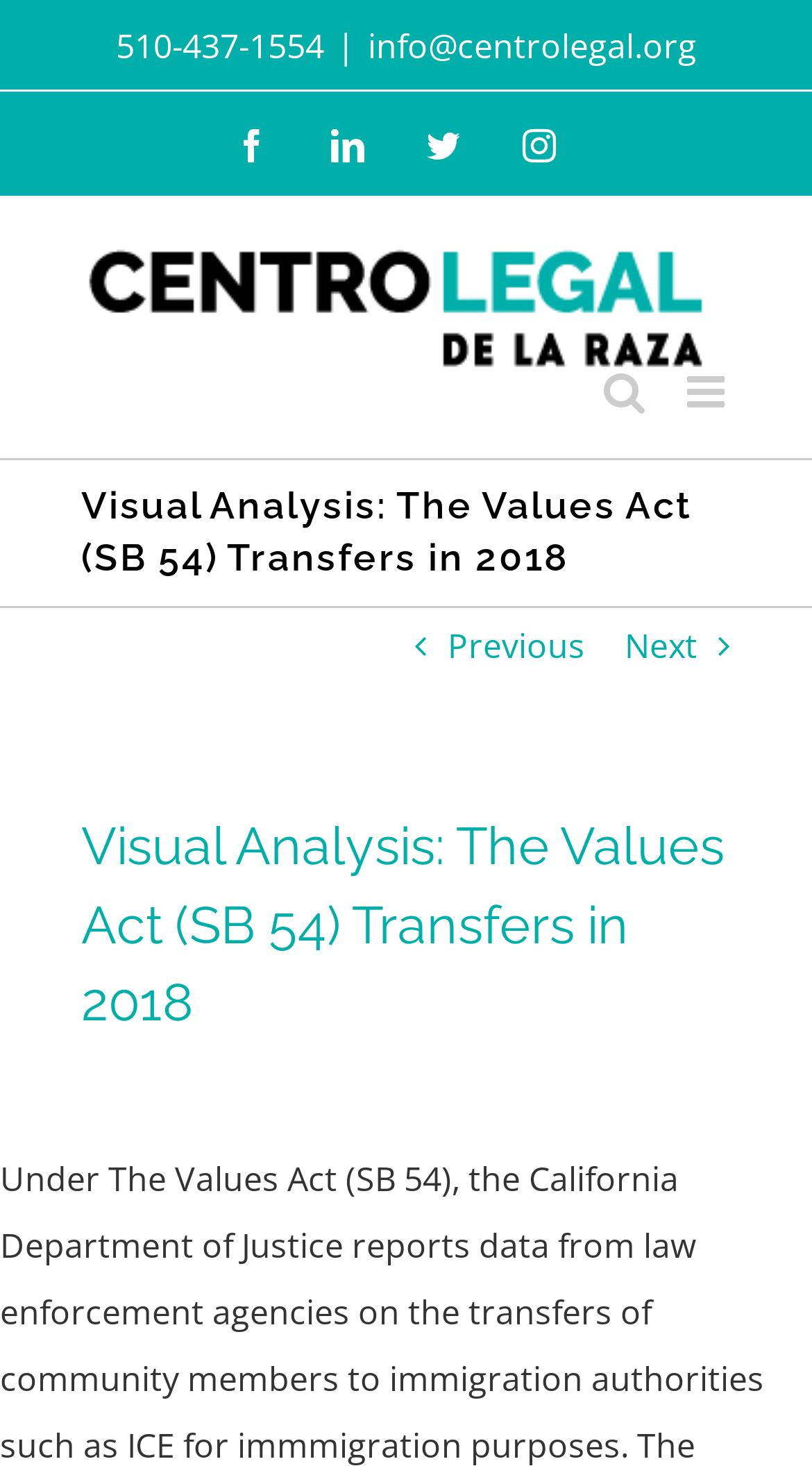Please determine the bounding box coordinates of the element's region to click for the following instruction: "Call the phone number".

[0.142, 0.015, 0.399, 0.046]